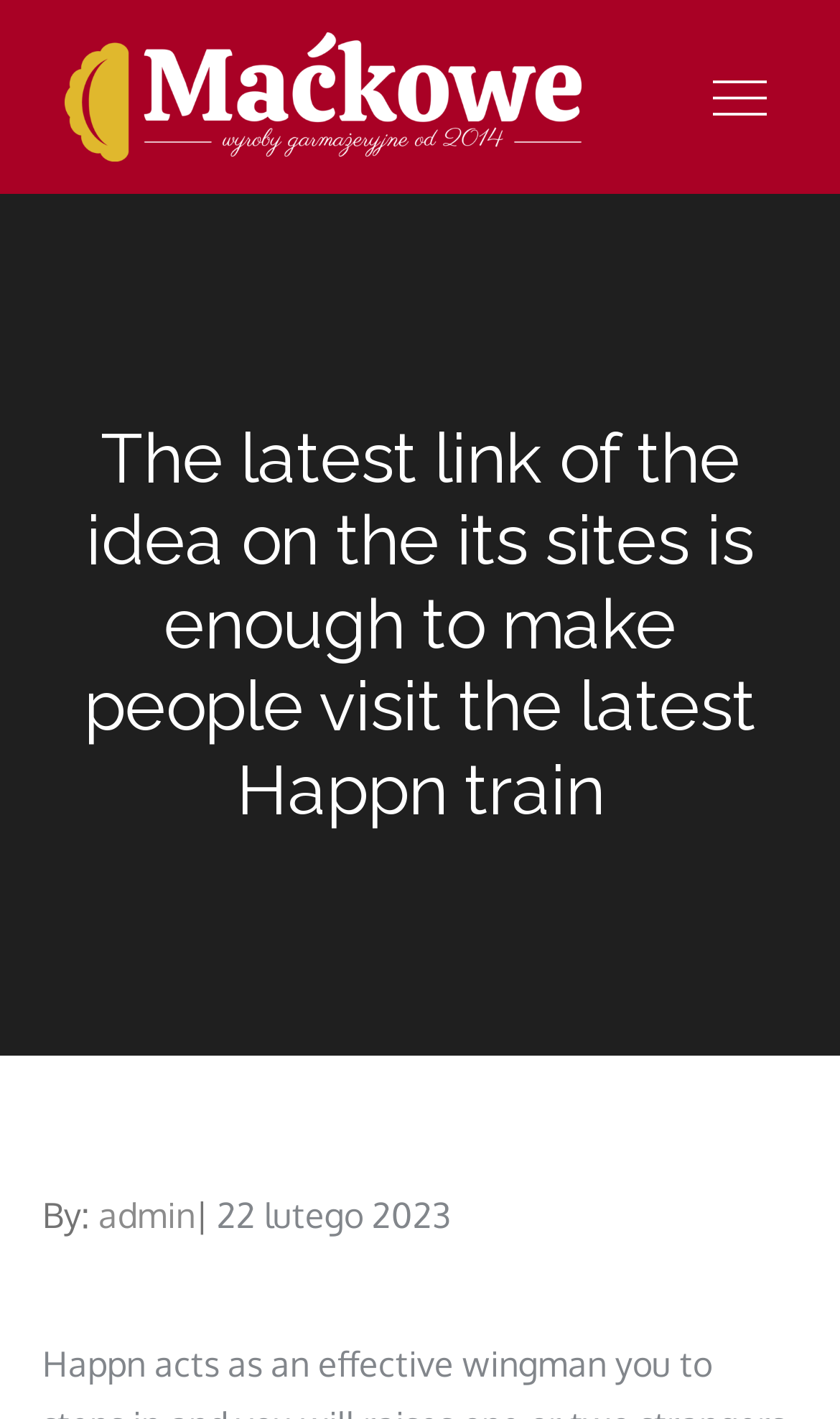What is the name of the Happn train?
Identify the answer in the screenshot and reply with a single word or phrase.

Maćkowe